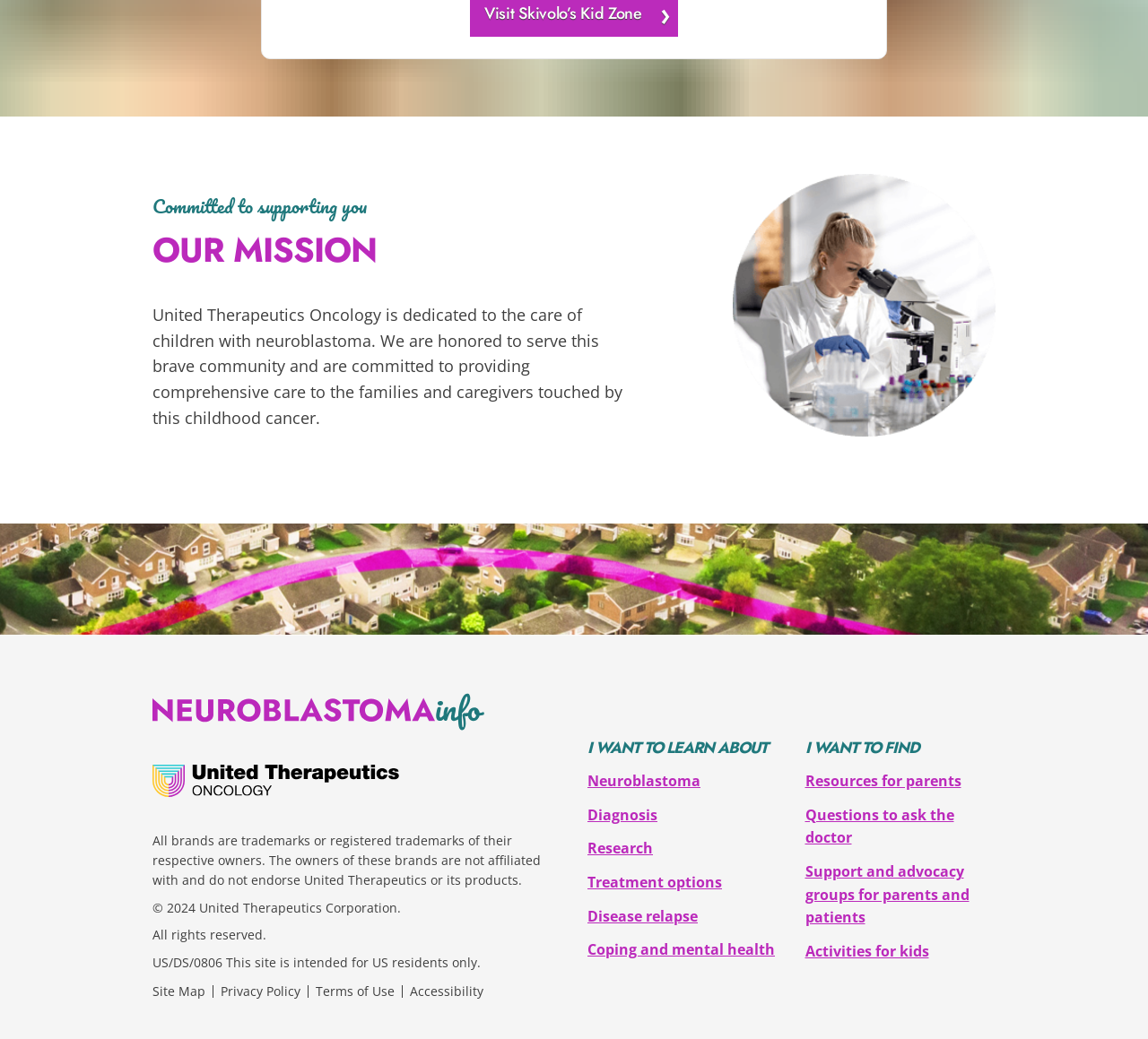What is the mission of United Therapeutics Oncology?
From the image, respond with a single word or phrase.

Supporting children with neuroblastoma